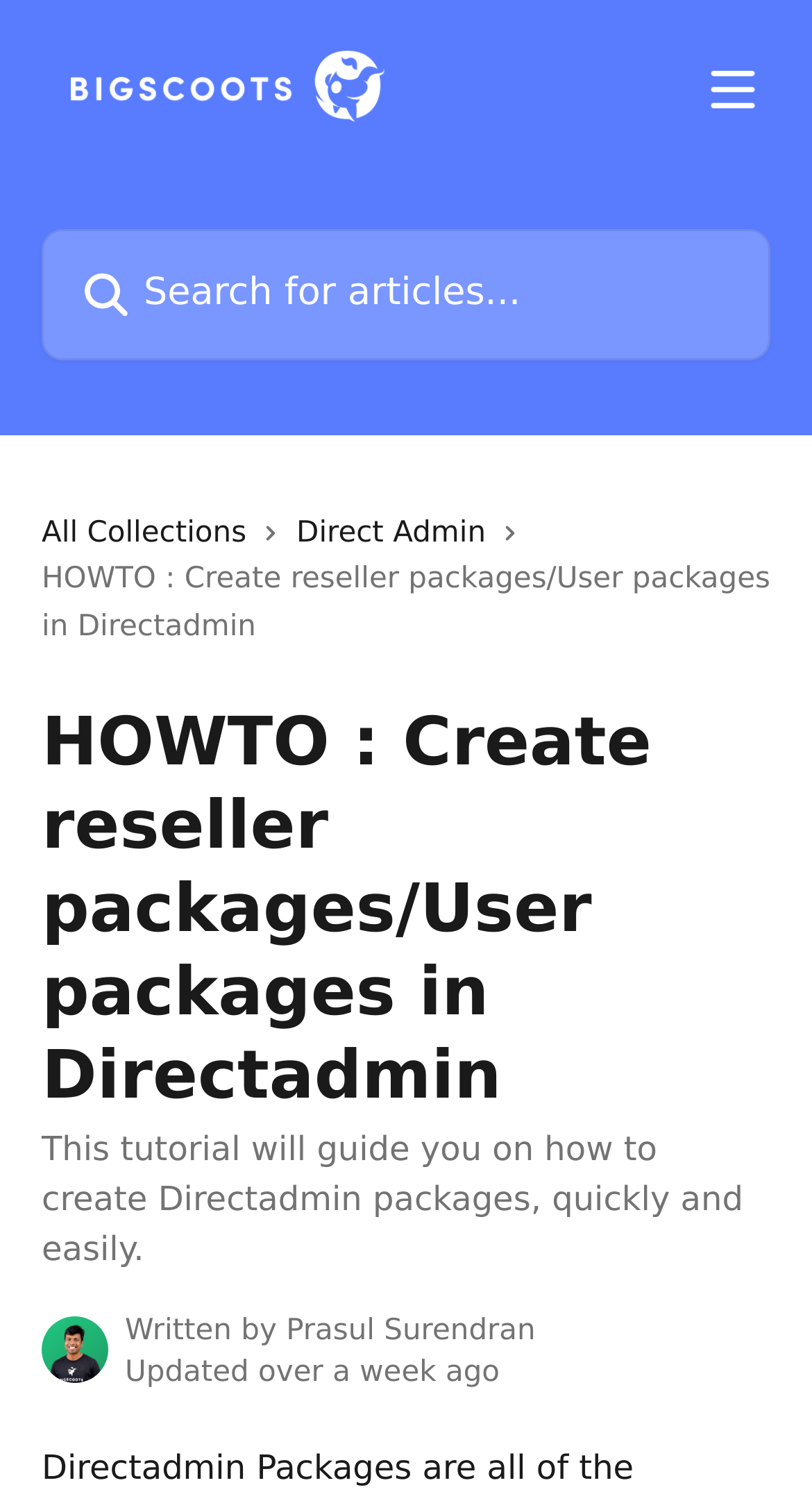Bounding box coordinates are specified in the format (top-left x, top-left y, bottom-right x, bottom-right y). All values are floating point numbers bounded between 0 and 1. Please provide the bounding box coordinate of the region this sentence describes: alt="BigScoots WordPress Knowledge Base"

[0.051, 0.033, 0.5, 0.082]